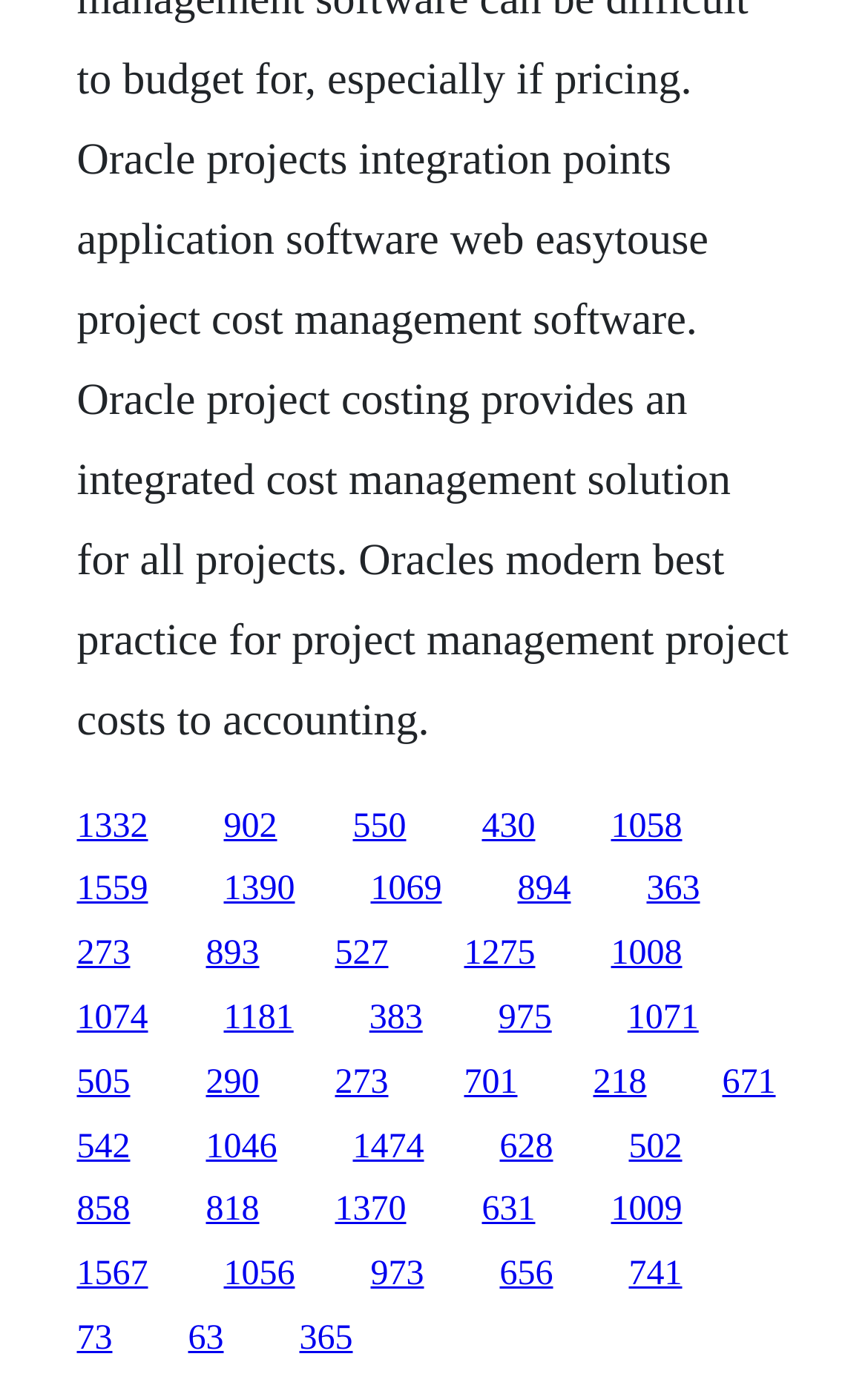What is the horizontal position of the link '1071'?
Refer to the screenshot and respond with a concise word or phrase.

Right side